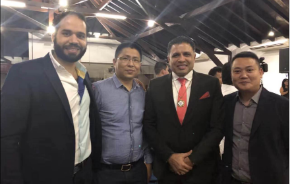Give a one-word or short phrase answer to the question: 
What is the color of the tie worn by the man in the black suit?

red